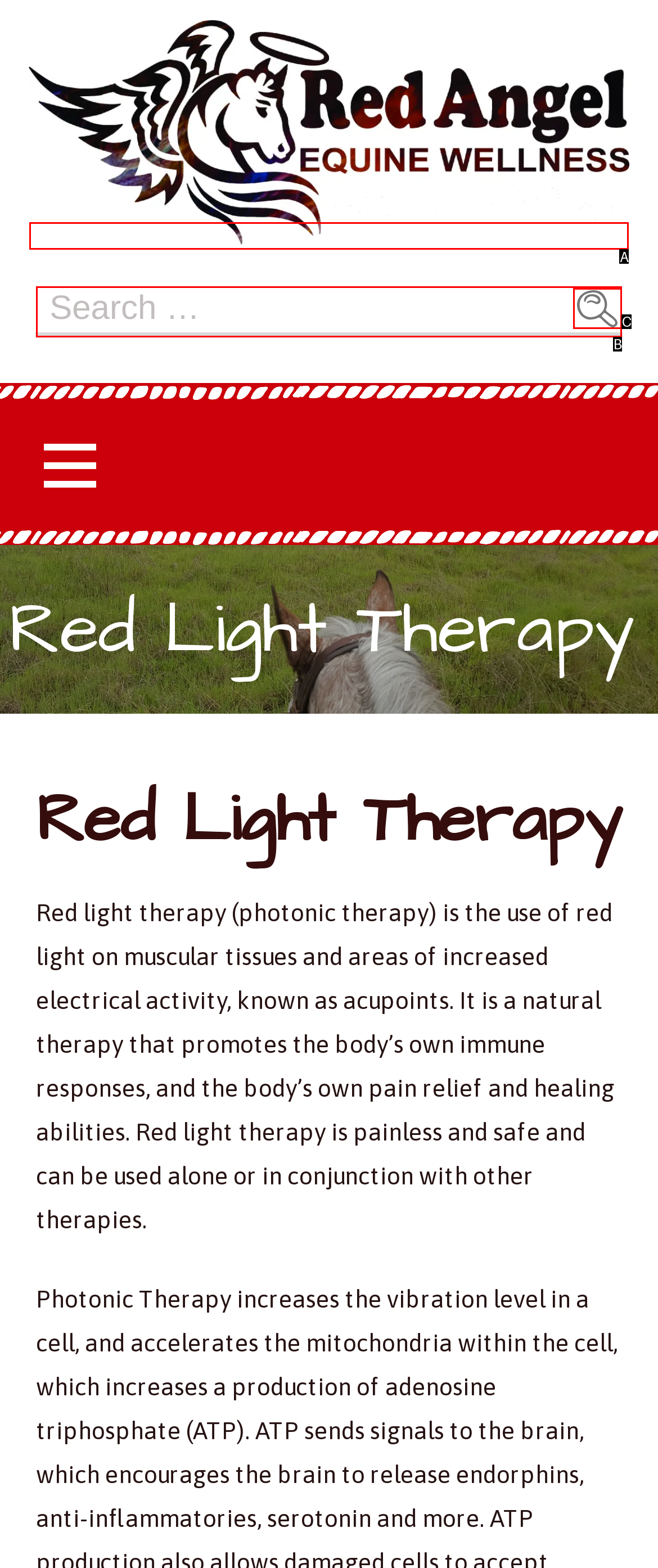Given the description: parent_node: Red Angel Equine Wellness
Identify the letter of the matching UI element from the options.

A